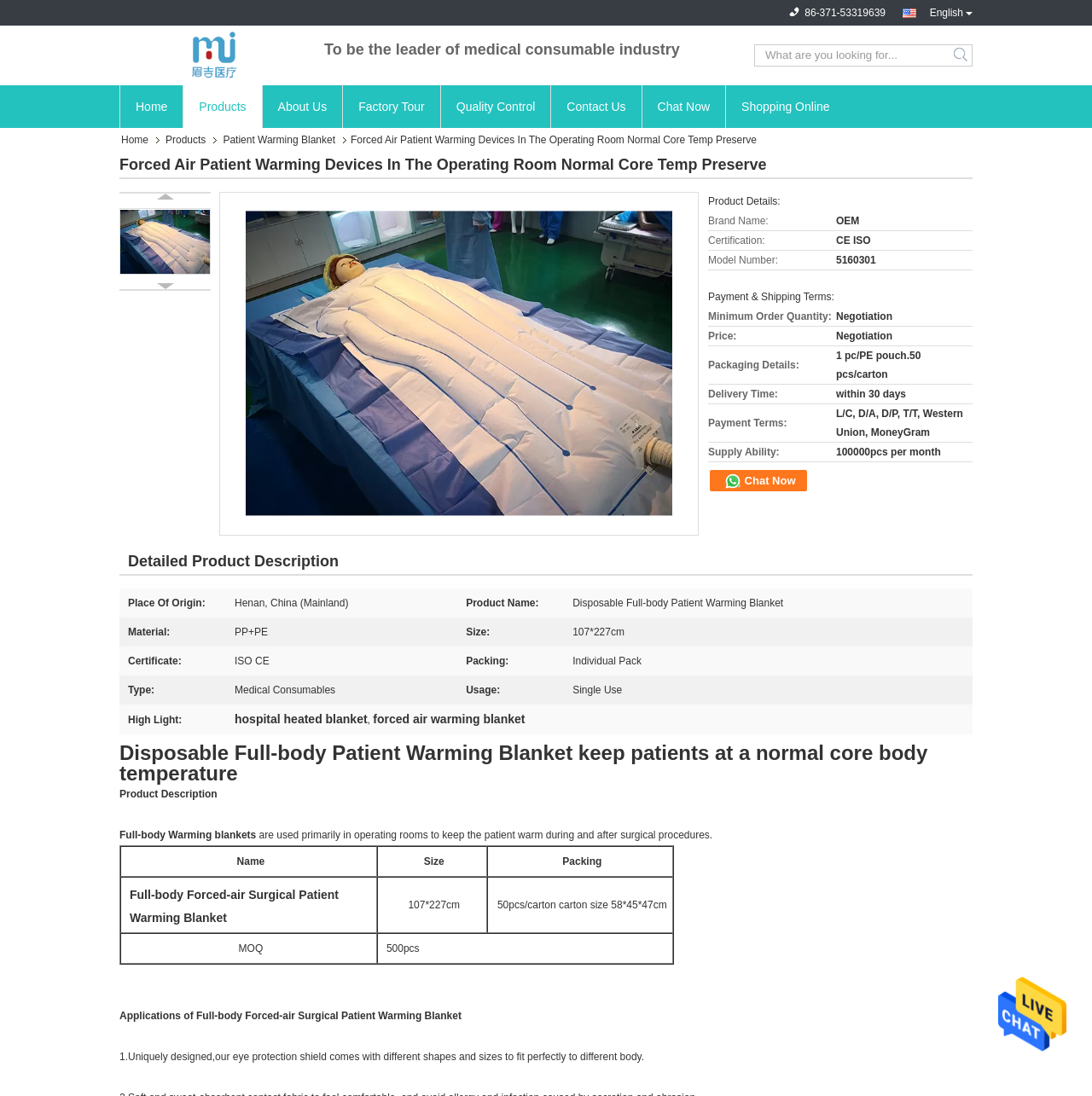Identify the bounding box coordinates of the section that should be clicked to achieve the task described: "Chat with the supplier".

[0.602, 0.091, 0.65, 0.104]